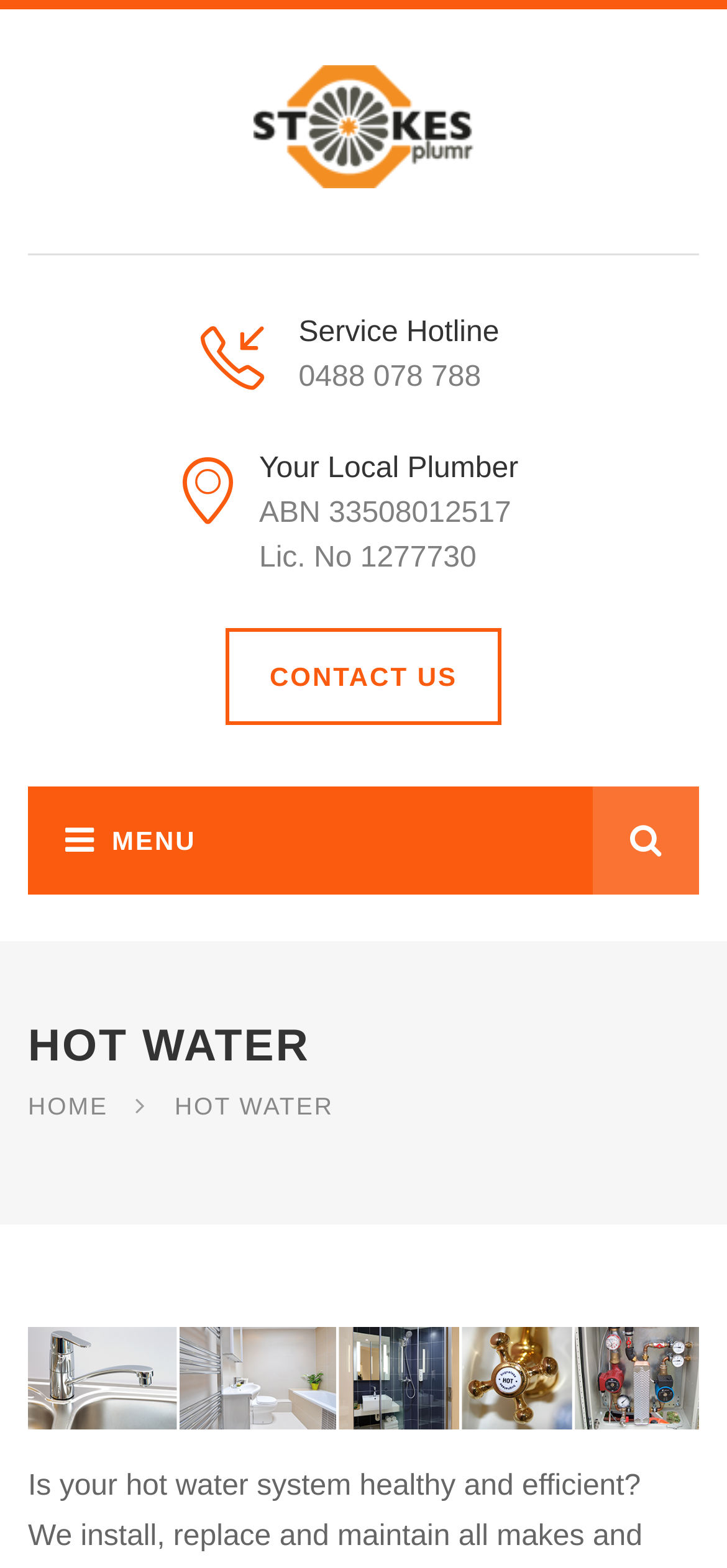Refer to the image and provide an in-depth answer to the question: 
What is the question being asked about hot water systems?

I found the question by examining the static text element that asks 'Is your hot water system healthy and efficient?' which suggests that the webpage is concerned with the health and efficiency of hot water systems.